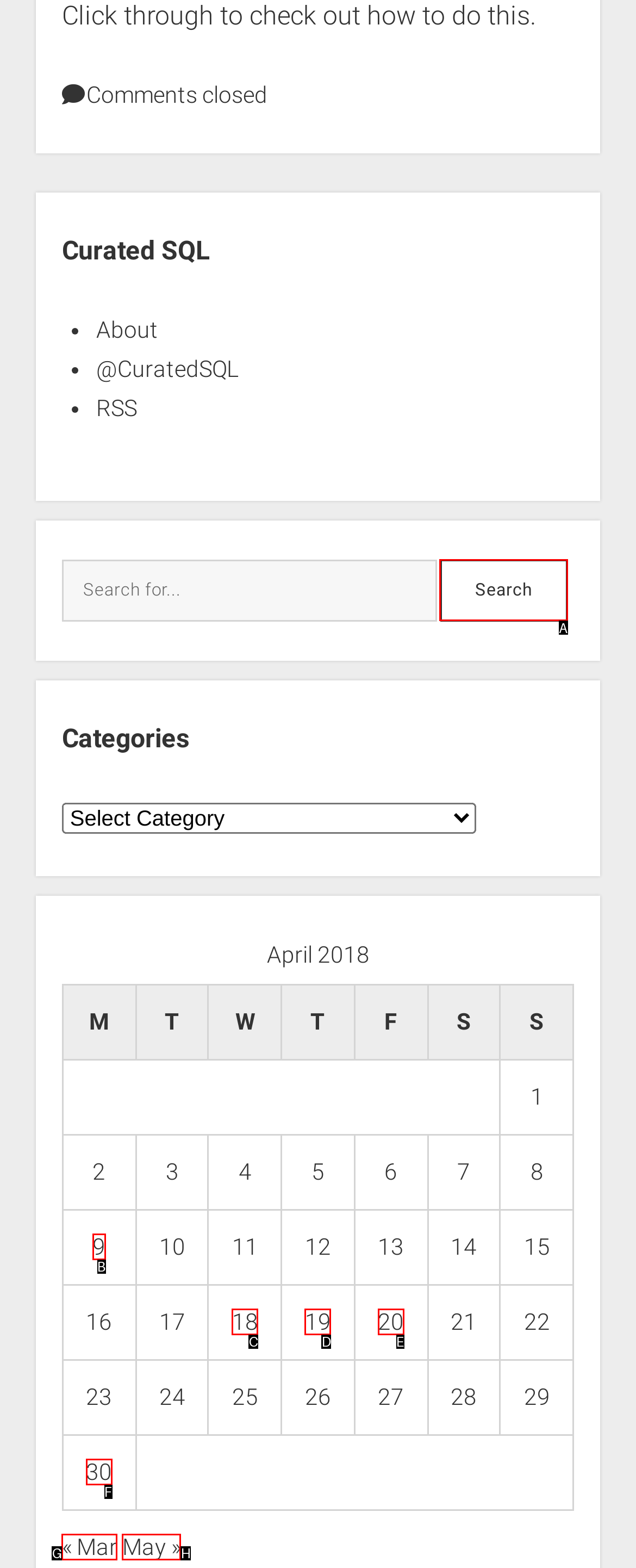Select the option that fits this description: « Mar
Answer with the corresponding letter directly.

G